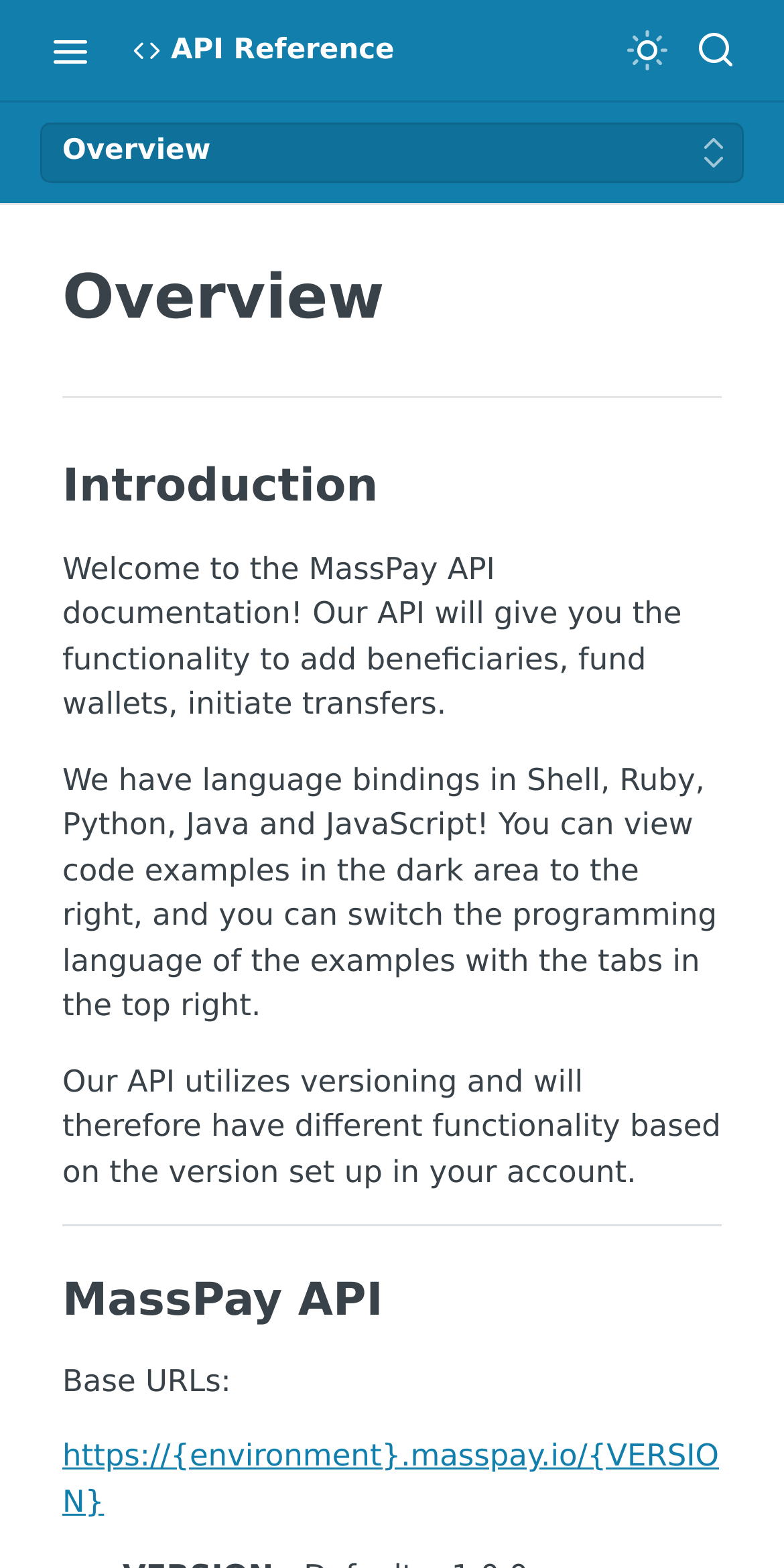Please locate the bounding box coordinates of the element's region that needs to be clicked to follow the instruction: "View Overview". The bounding box coordinates should be provided as four float numbers between 0 and 1, i.e., [left, top, right, bottom].

[0.051, 0.078, 0.949, 0.117]